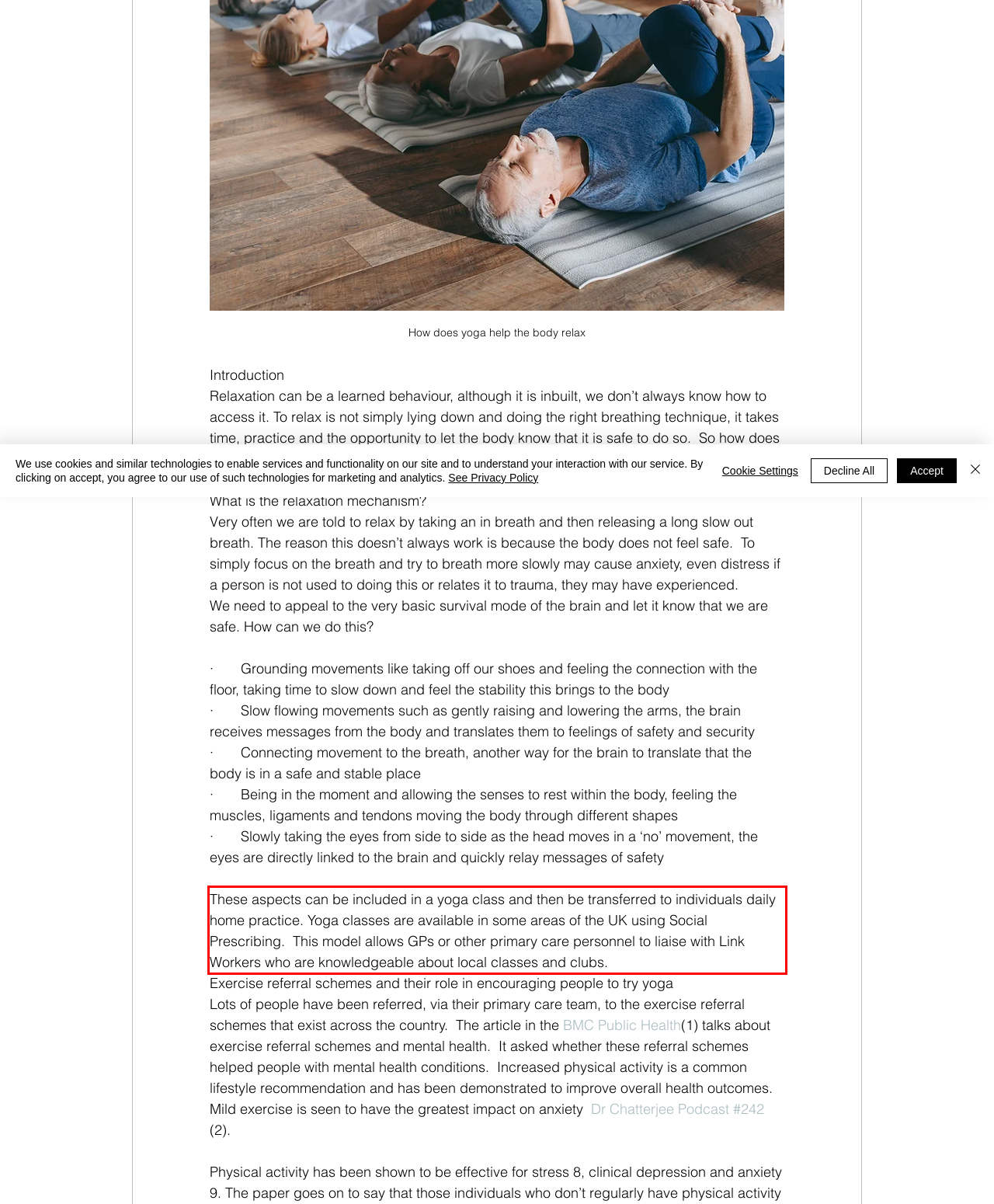Please analyze the screenshot of a webpage and extract the text content within the red bounding box using OCR.

These aspects can be included in a yoga class and then be transferred to individuals daily home practice. Yoga classes are available in some areas of the UK using Social Prescribing. This model allows GPs or other primary care personnel to liaise with Link Workers who are knowledgeable about local classes and clubs.